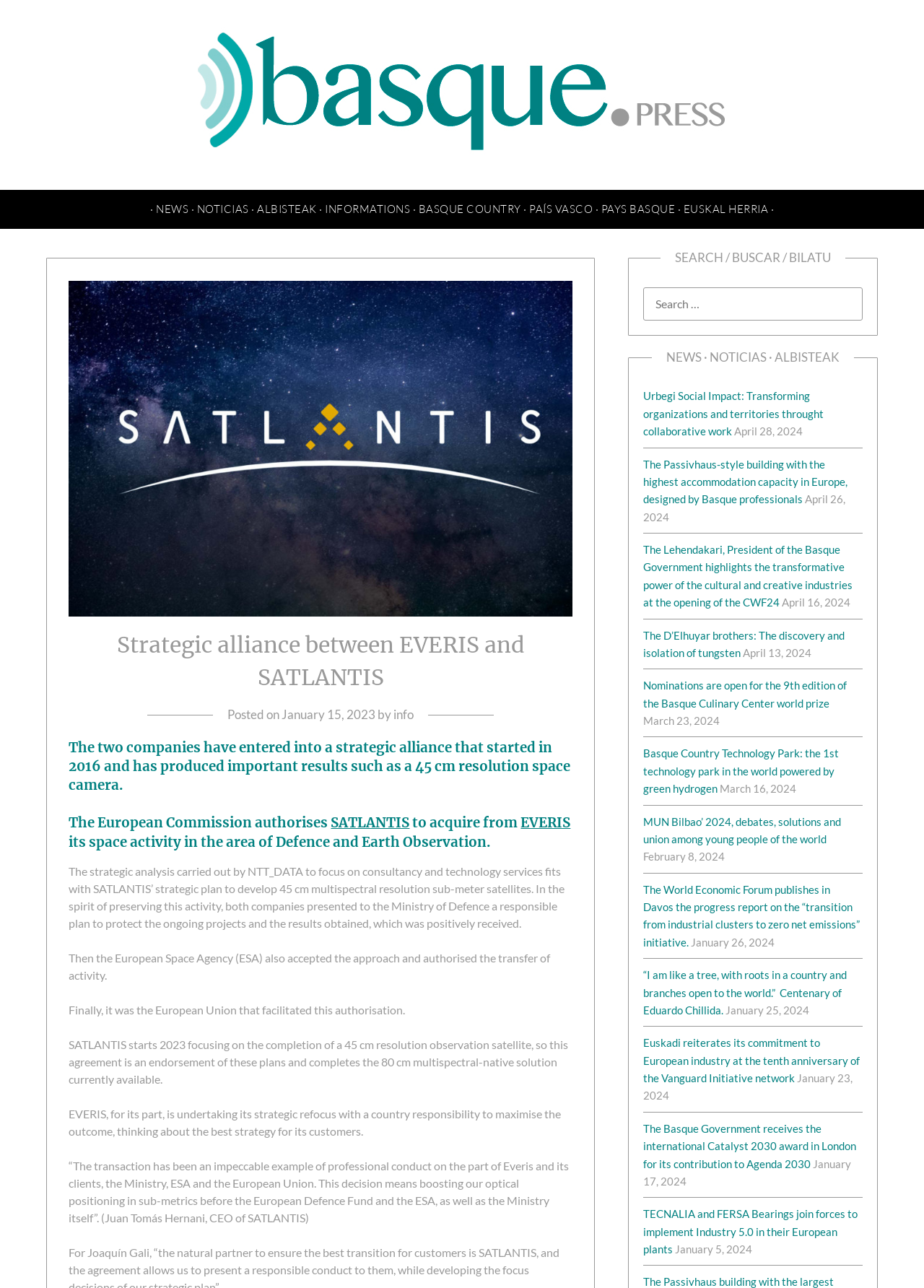What is the name of the CEO of SATLANTIS?
Please utilize the information in the image to give a detailed response to the question.

The webpage content includes a quote from Juan Tomás Hernani, who is identified as the CEO of SATLANTIS.